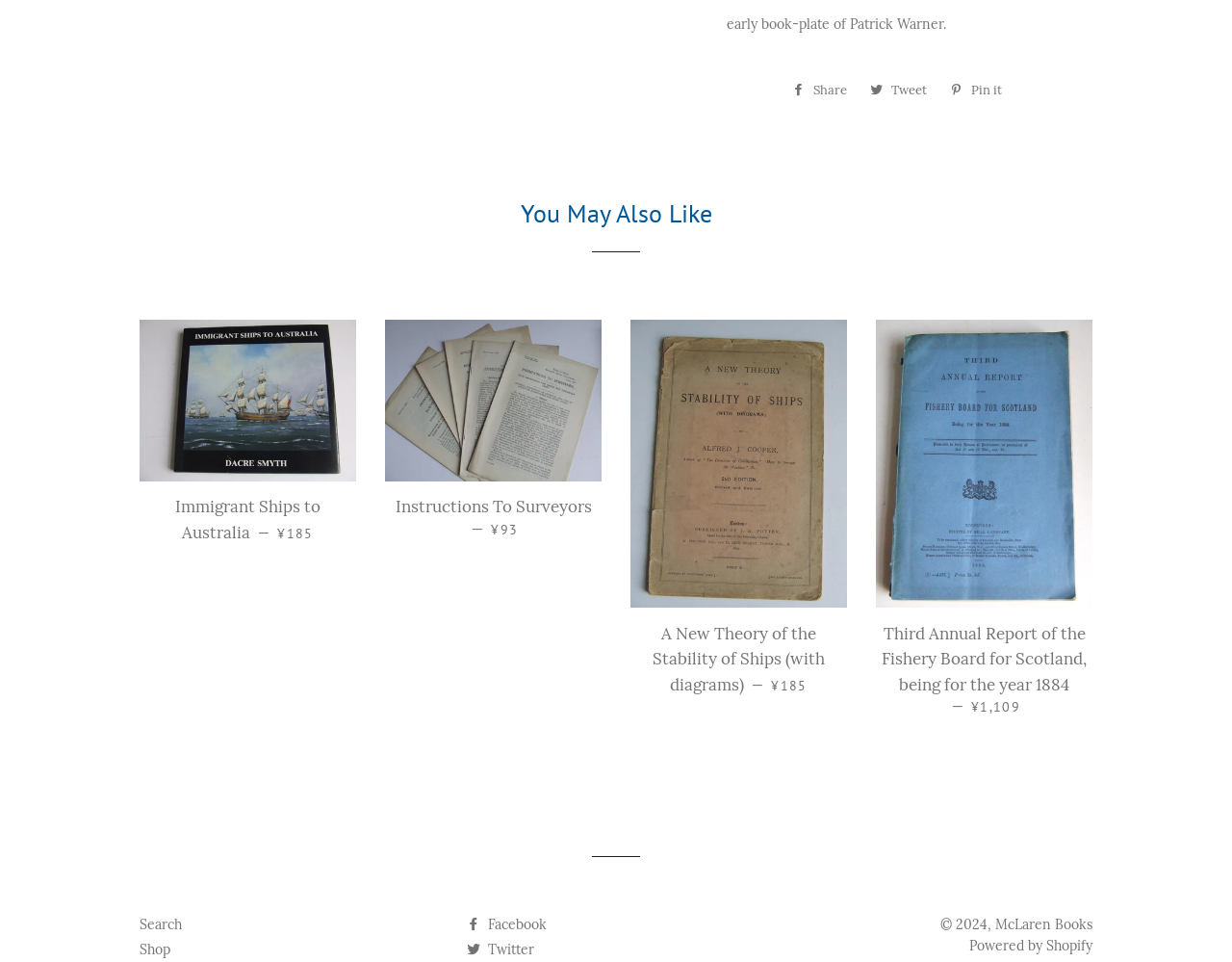Provide a one-word or short-phrase response to the question:
How many products are displayed on this page?

4